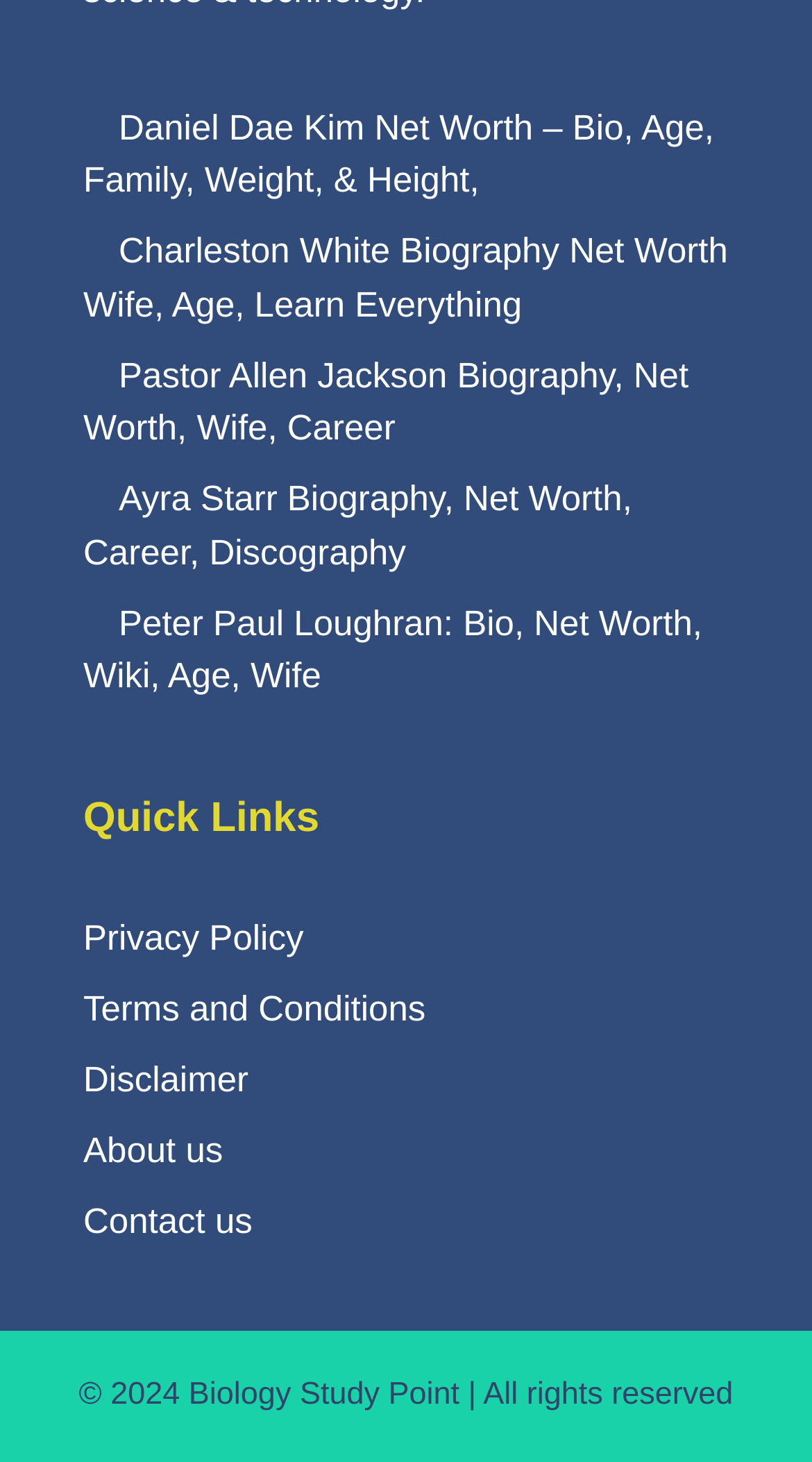Please locate the bounding box coordinates of the element that should be clicked to achieve the given instruction: "Contact the website administrator".

[0.103, 0.822, 0.311, 0.849]